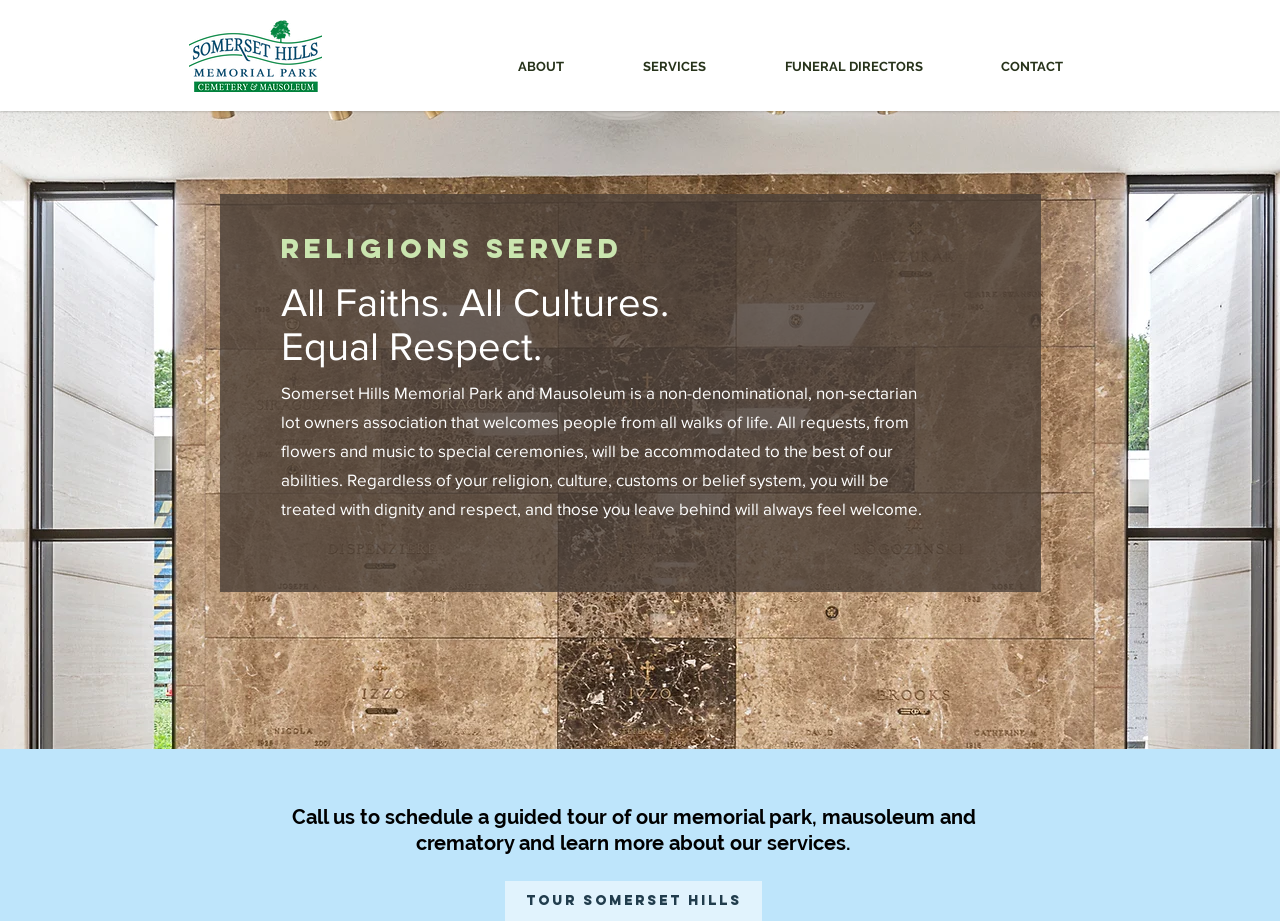Determine the bounding box for the HTML element described here: "FUNERAL DIRECTORS". The coordinates should be given as [left, top, right, bottom] with each number being a float between 0 and 1.

[0.582, 0.054, 0.752, 0.09]